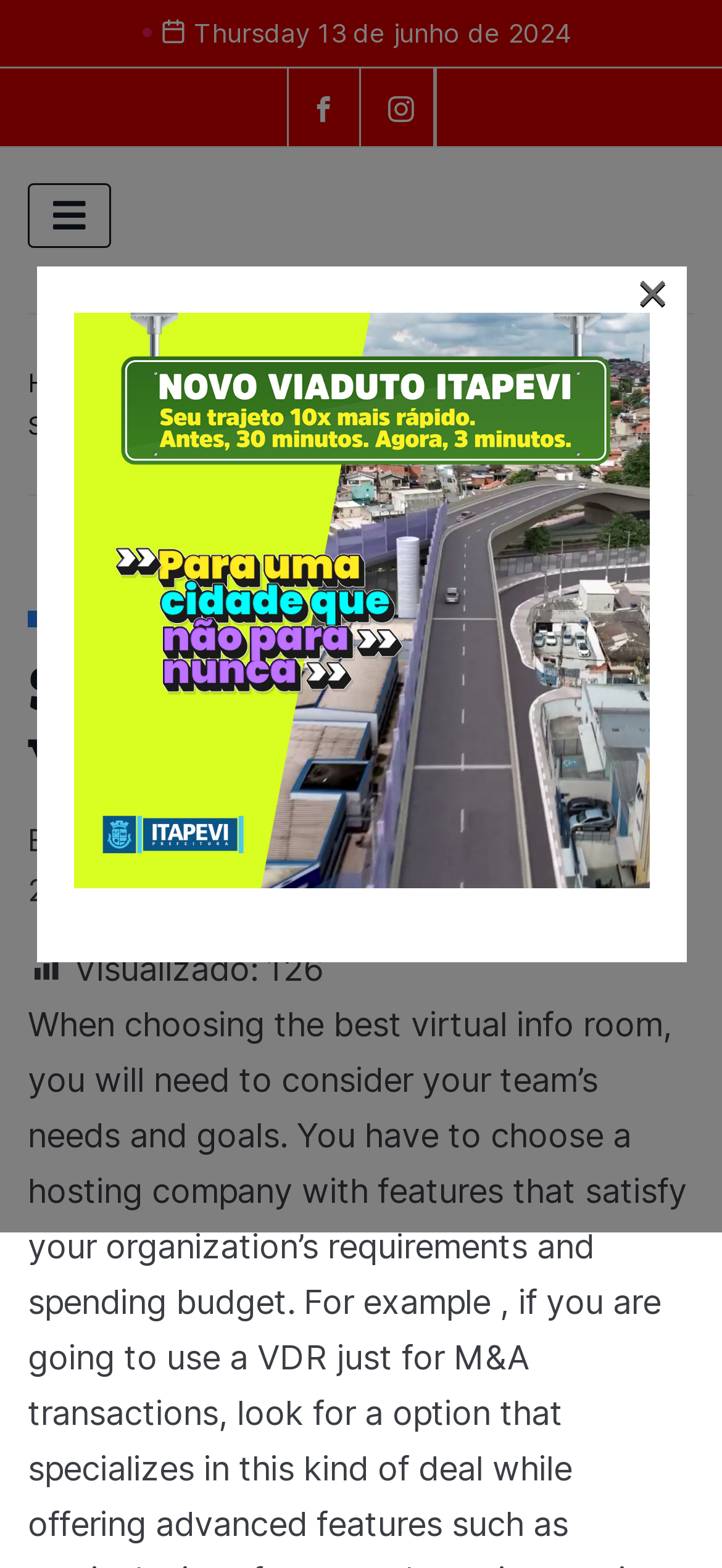Find the bounding box of the UI element described as: "Home". The bounding box coordinates should be given as four float values between 0 and 1, i.e., [left, top, right, bottom].

[0.038, 0.23, 0.138, 0.258]